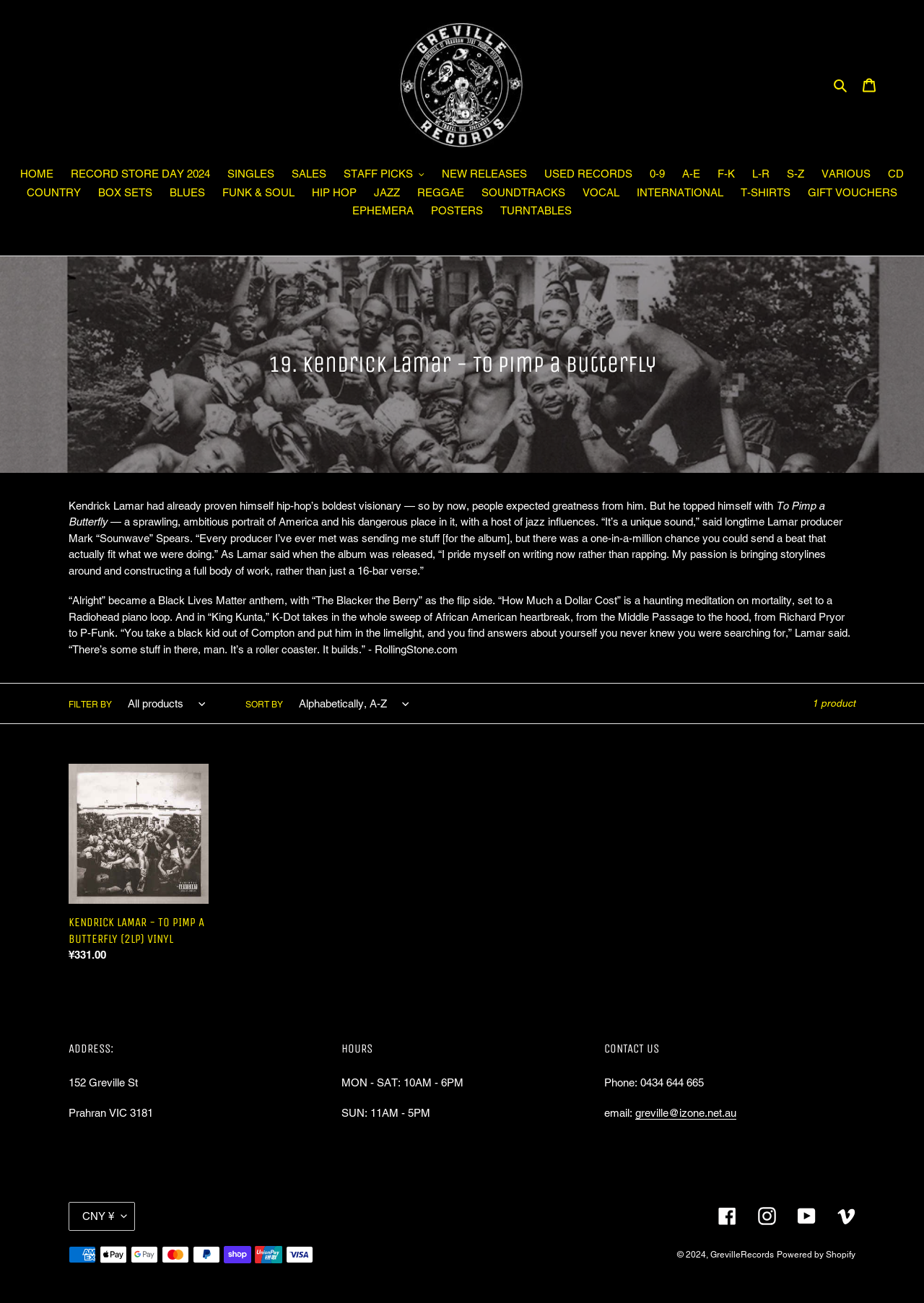Explain the webpage's design and content in an elaborate manner.

This webpage is about Kendrick Lamar's album "To Pimp a Butterfly" on GrevilleRecords. At the top, there is a navigation menu with links to "HOME", "RECORD STORE DAY 2024", "SINGLES", "SALES", and other categories. Below the navigation menu, there is a search button and a cart link.

The main content of the page is divided into two sections. The left section has a heading "Collection: 19. Kendrick Lamar - To Pimp a Butterfly" followed by a brief description of the album. There are three paragraphs of text that discuss the album's themes, production, and impact. Below the text, there are filters and sorting options for the products.

The right section has a product listing for the album "To Pimp a Butterfly" on vinyl, with a regular price of ¥331.00. Below the product listing, there is an address and contact information for GrevilleRecords, including phone number, email, and social media links.

At the bottom of the page, there is a currency selector, a separator line, and links to social media platforms. There are also payment method logos, including American Express, Apple Pay, and Visa, among others. Finally, there is a copyright notice and a link to GrevilleRecords.